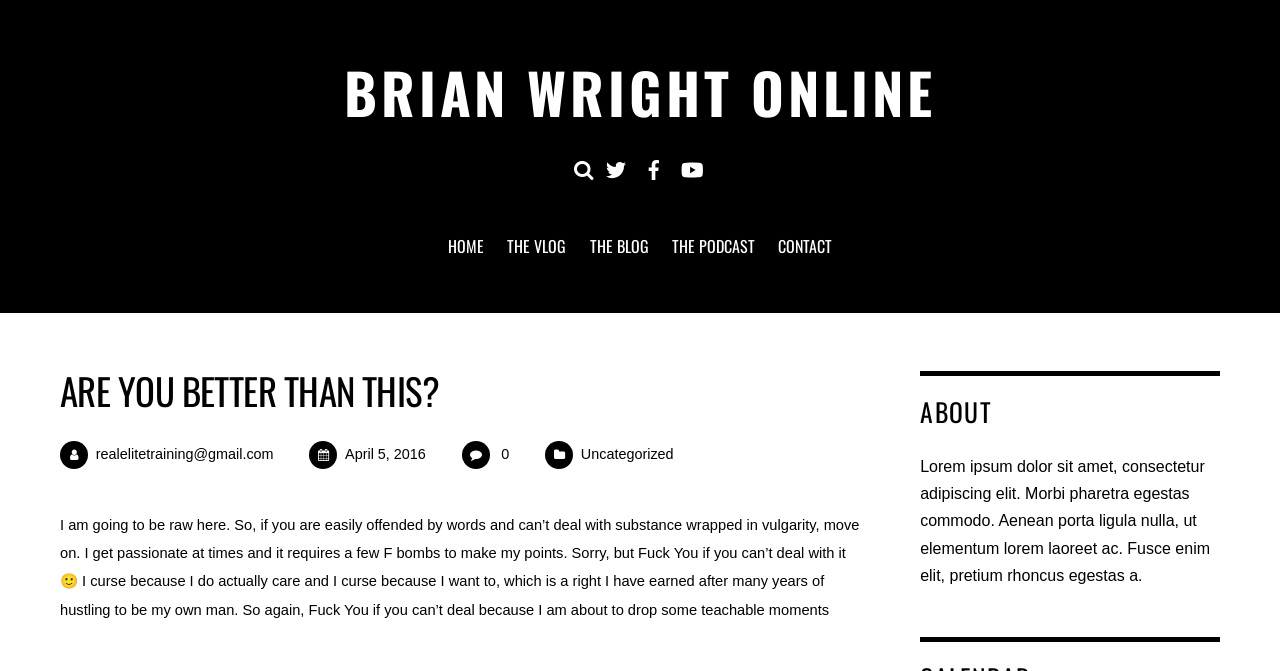Locate the bounding box coordinates of the area to click to fulfill this instruction: "Go to the home page". The bounding box should be presented as four float numbers between 0 and 1, in the order [left, top, right, bottom].

[0.343, 0.329, 0.386, 0.443]